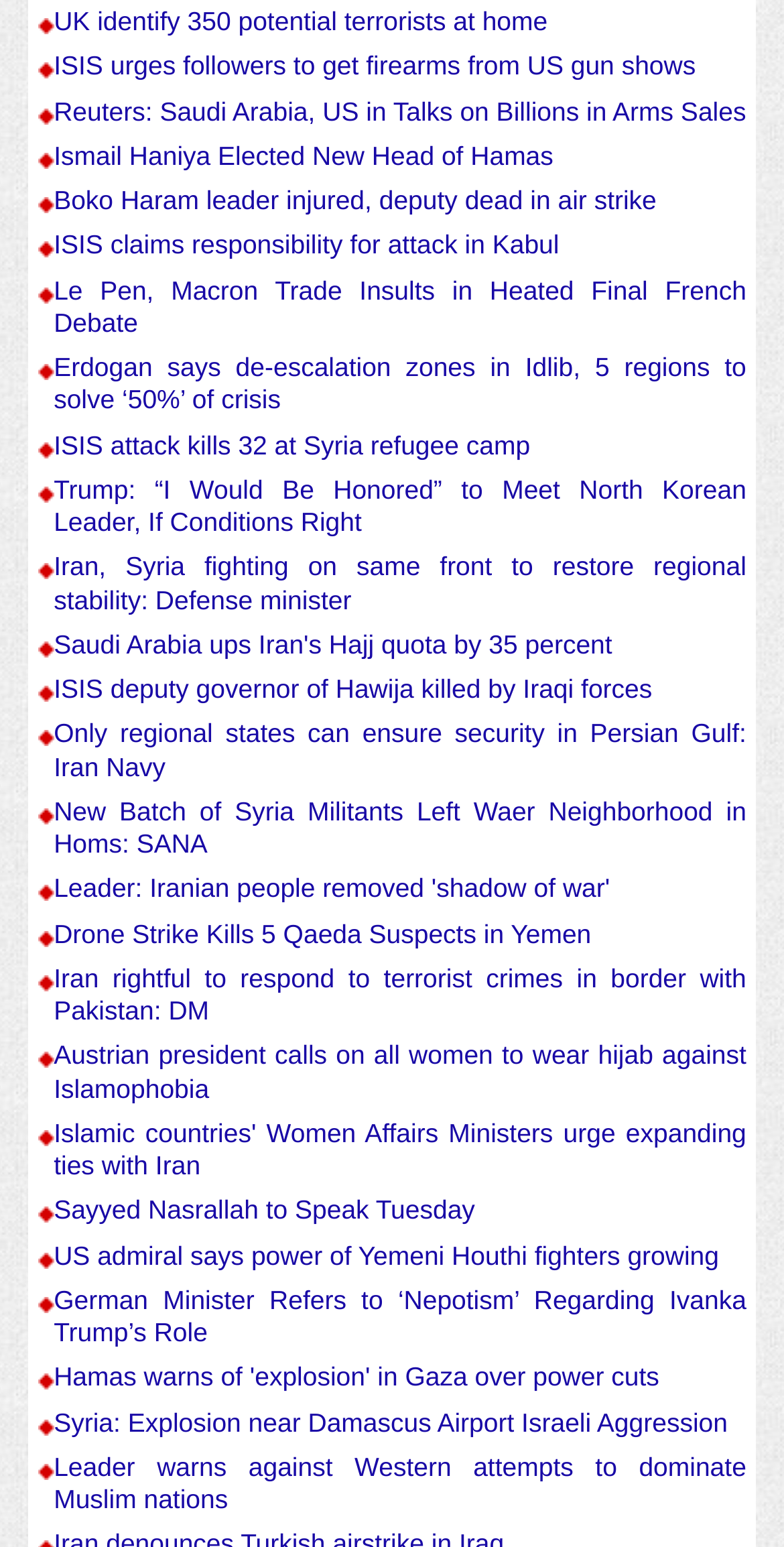What is the title of the first news article?
Using the image, answer in one word or phrase.

UK identify 350 potential terrorists at home